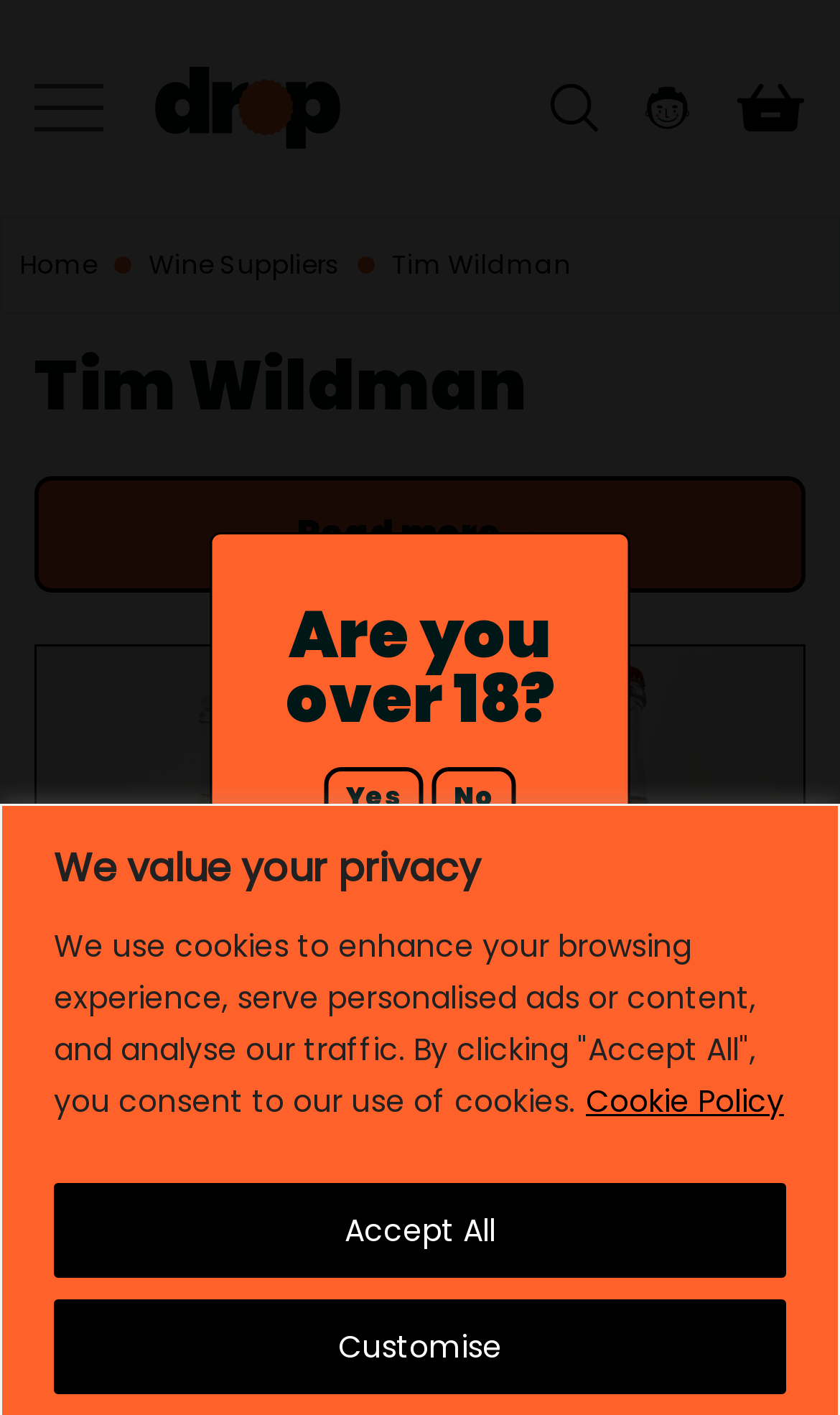Please find the bounding box coordinates of the element that needs to be clicked to perform the following instruction: "Click the main menu button". The bounding box coordinates should be four float numbers between 0 and 1, represented as [left, top, right, bottom].

[0.041, 0.059, 0.123, 0.093]